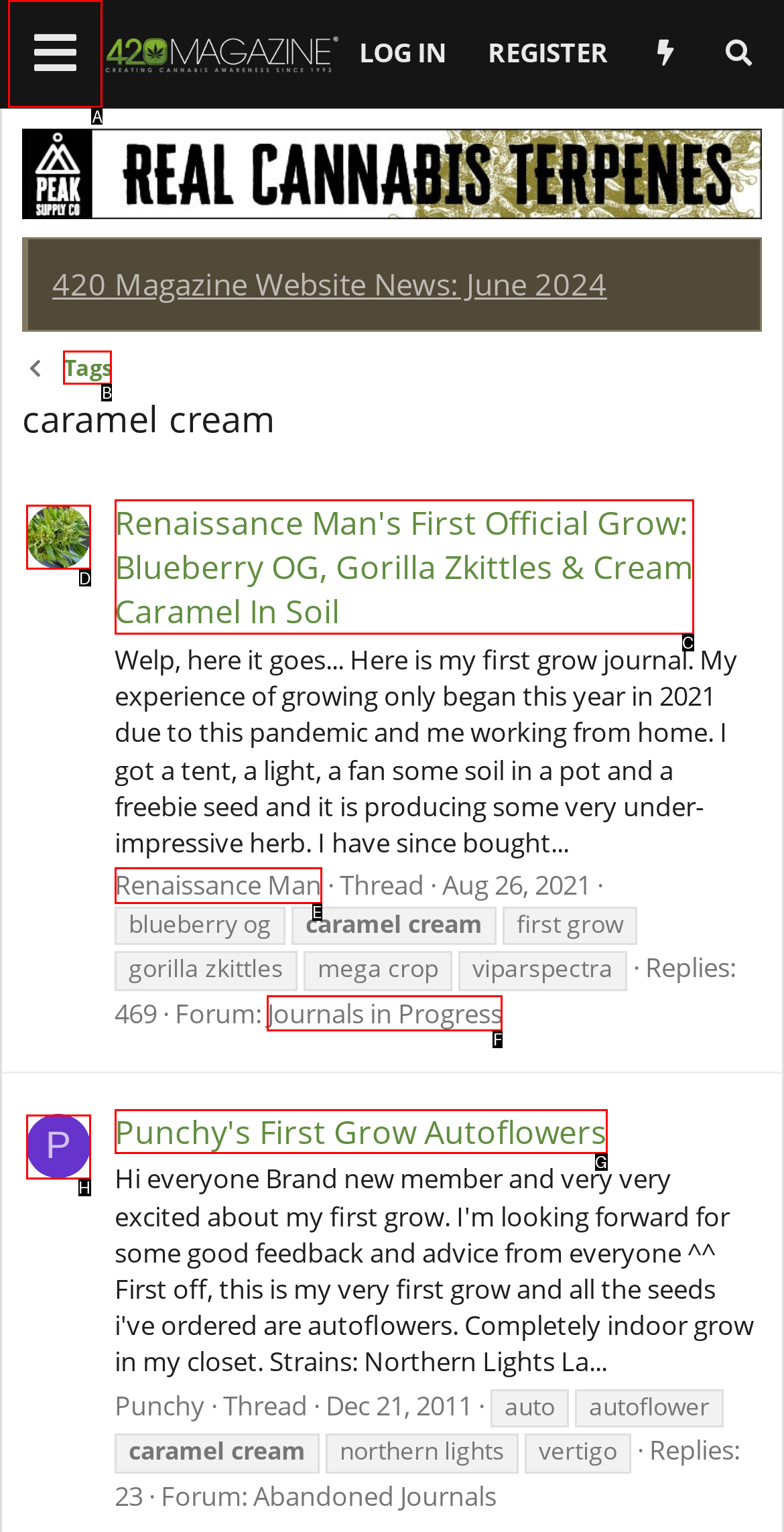Determine the letter of the element I should select to fulfill the following instruction: Go back to top. Just provide the letter.

None